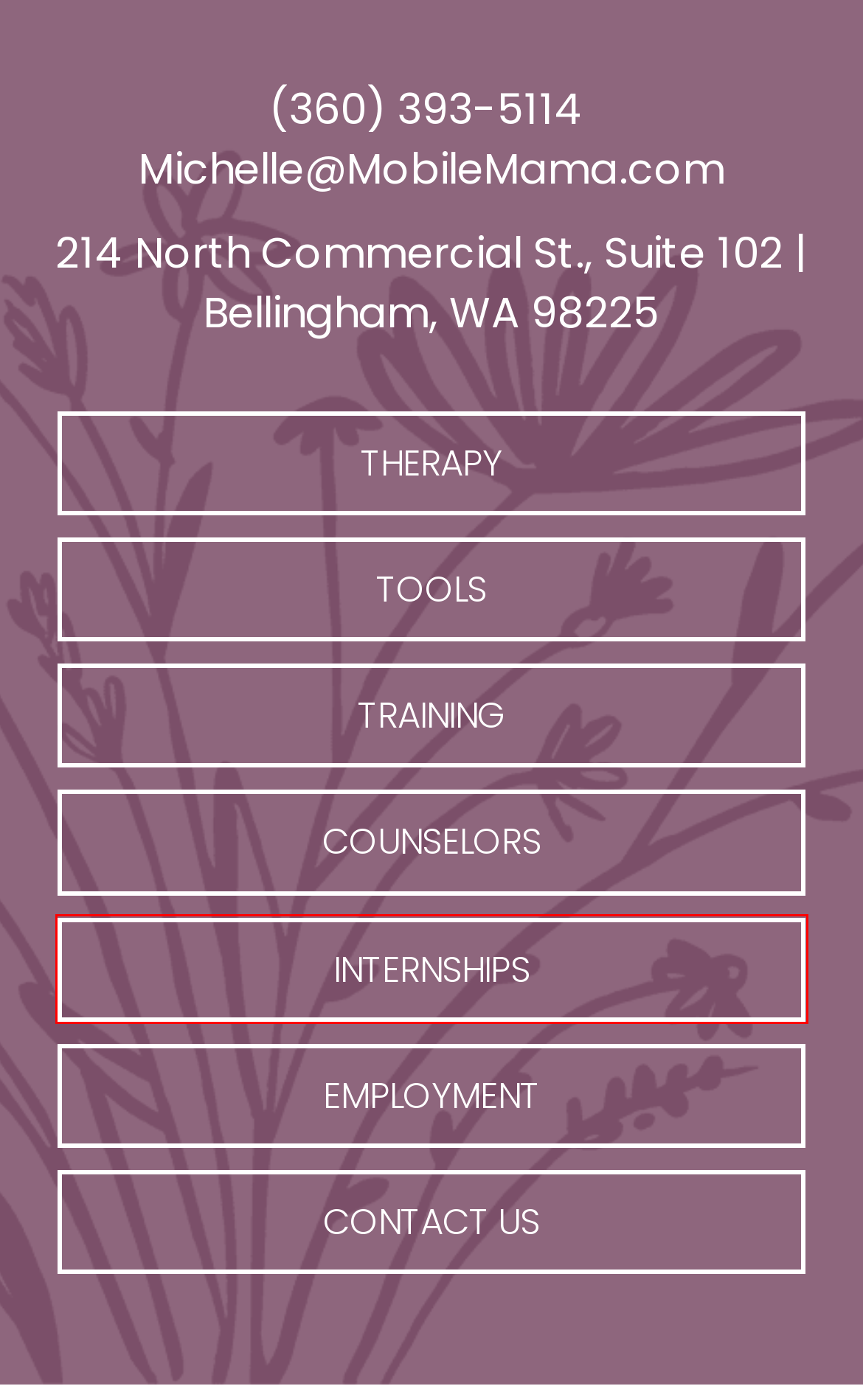You are provided with a screenshot of a webpage that has a red bounding box highlighting a UI element. Choose the most accurate webpage description that matches the new webpage after clicking the highlighted element. Here are your choices:
A. Maternal Health Trainings for Therapists | Mobile Mama
B. Want to work with Mobile Mama | Employment & Hiring Opportunities
C. Mobile Mamas | Tools for Motherhood, Therapy & Provider Resources
D. Counselors with Mobile Mama | Meet our Therapists
E. Therapy for Moms (online & in-person) | Mobile Mama
F. Mama Tools for Motherhood | Trackers, Journals & more | Mobile Mama
G. Contact Us | Mobile Mama
H. Want to intern with Mobile Mama? | Internship Opportunities

H